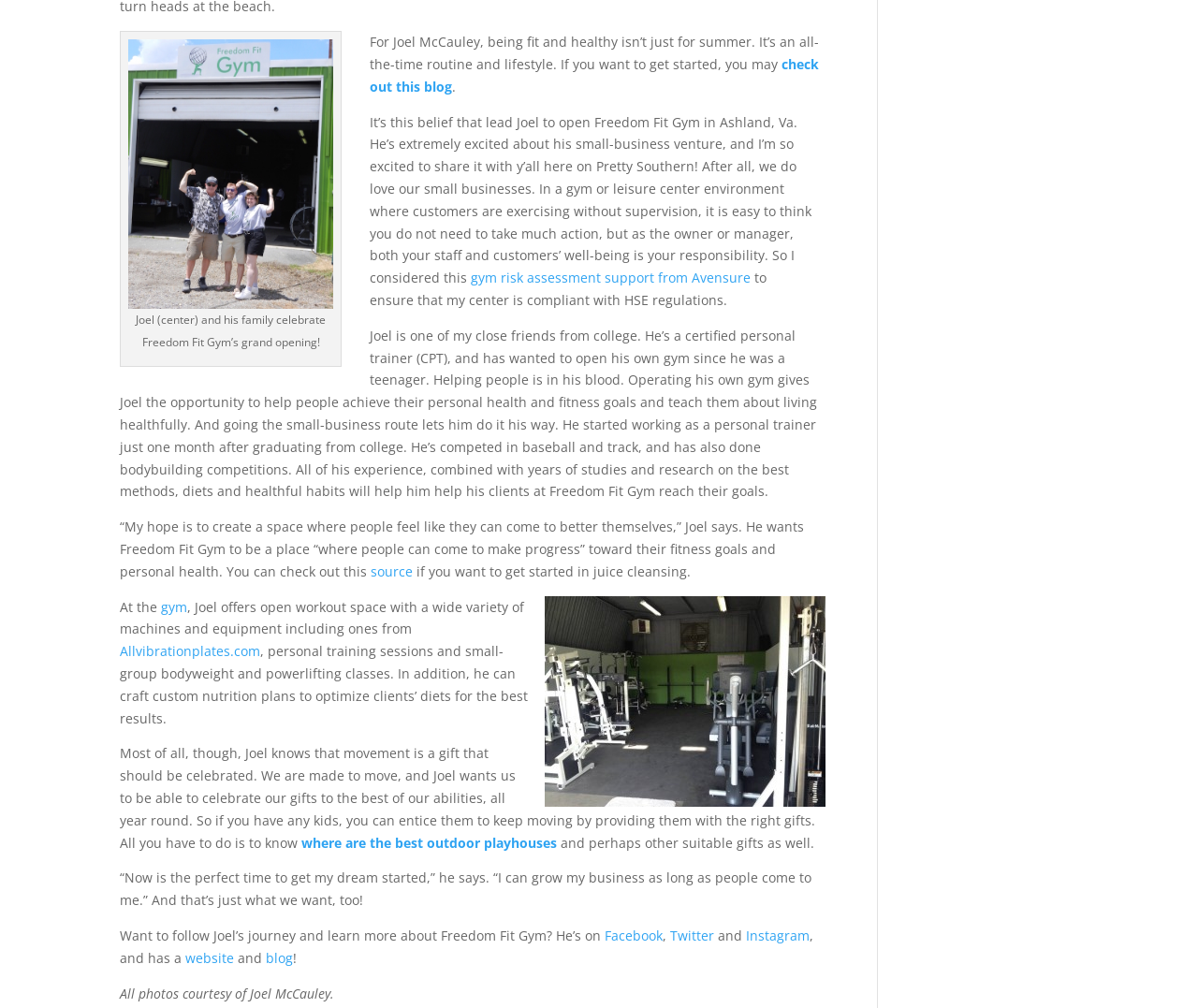Determine the bounding box for the HTML element described here: "alt="Kearney Coin Center Logo"". The coordinates should be given as [left, top, right, bottom] with each number being a float between 0 and 1.

None